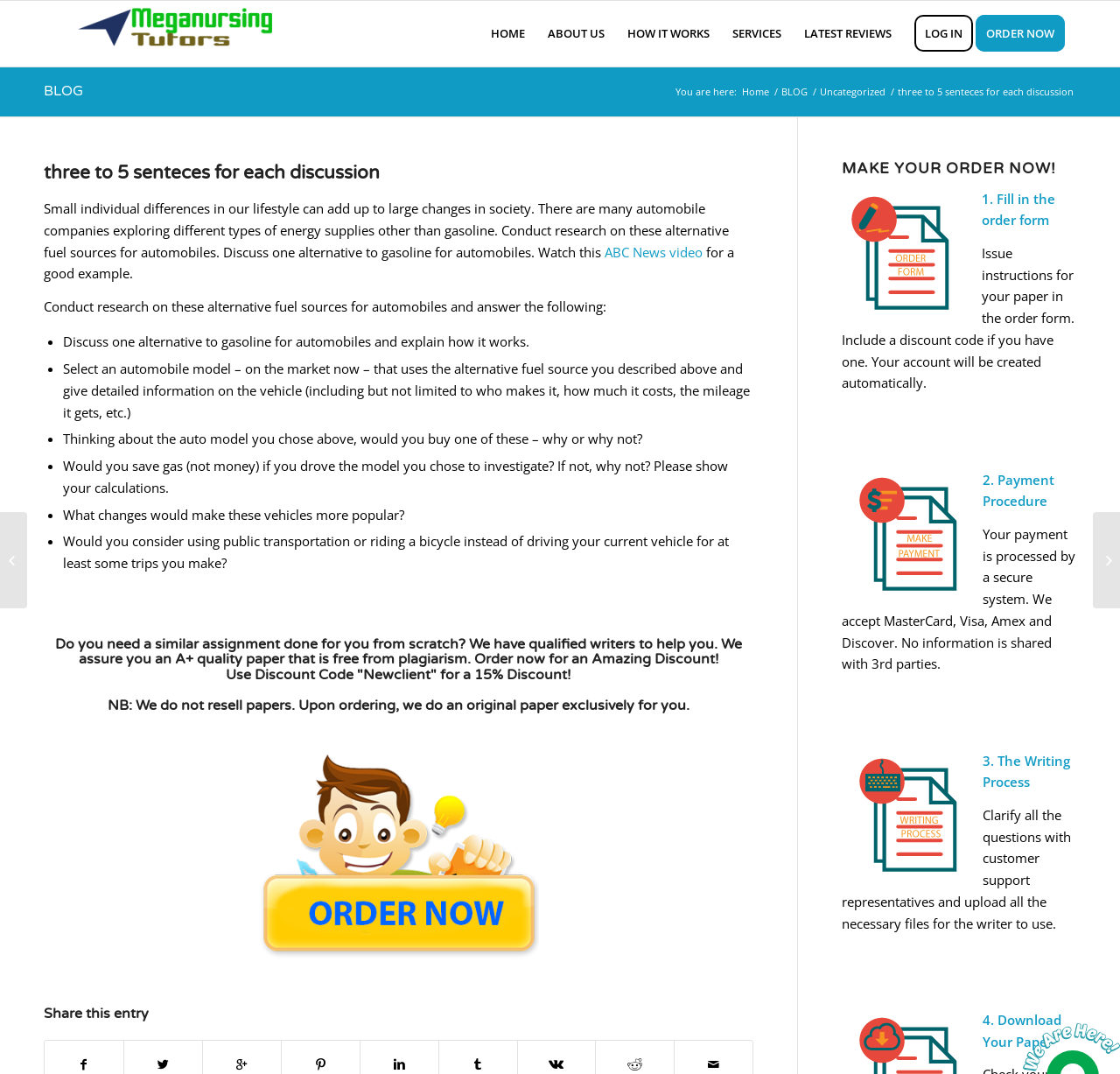Determine the bounding box coordinates for the area that needs to be clicked to fulfill this task: "Order now for an Amazing Discount". The coordinates must be given as four float numbers between 0 and 1, i.e., [left, top, right, bottom].

[0.871, 0.001, 0.961, 0.062]